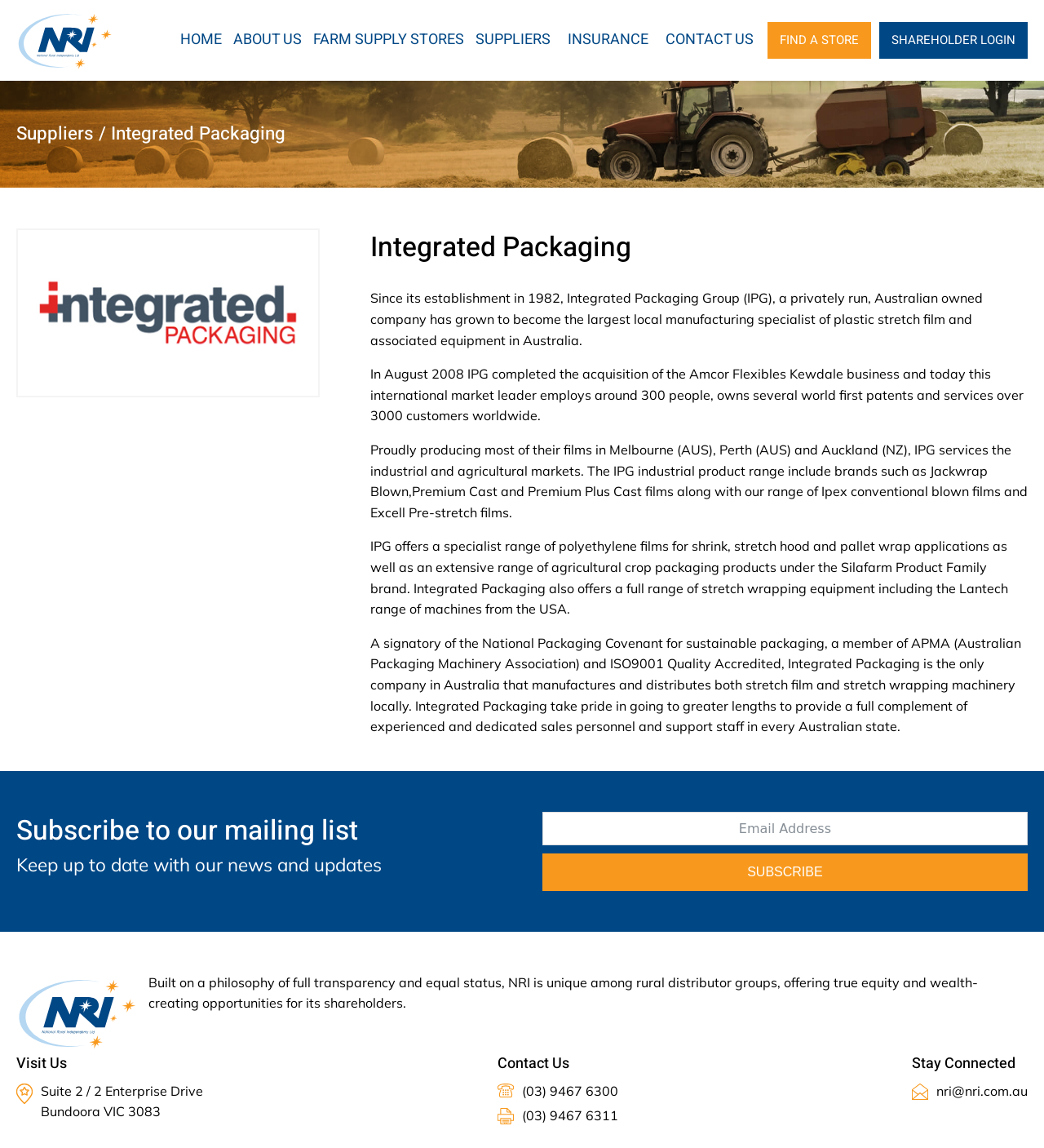Determine the bounding box coordinates of the clickable element necessary to fulfill the instruction: "Find a store". Provide the coordinates as four float numbers within the 0 to 1 range, i.e., [left, top, right, bottom].

[0.735, 0.019, 0.834, 0.051]